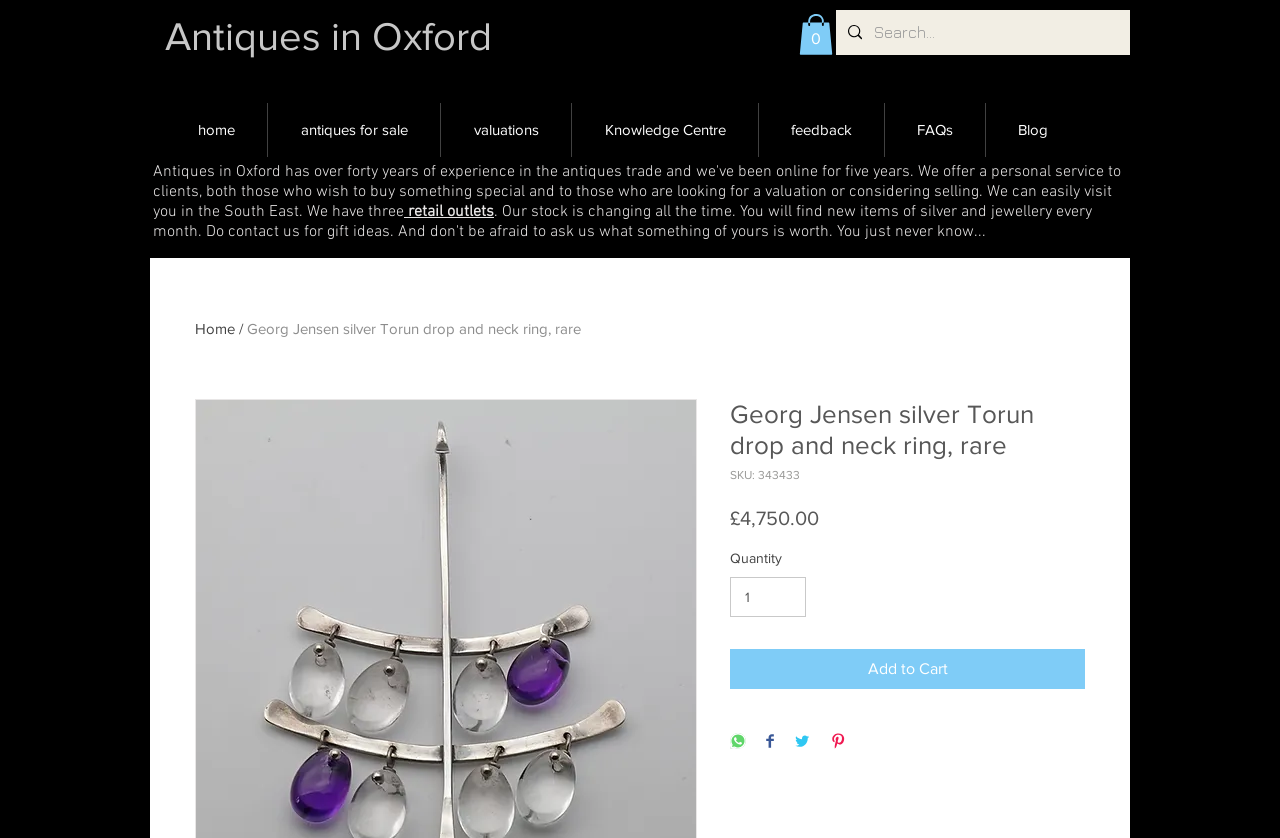Offer a meticulous caption that includes all visible features of the webpage.

This webpage is about an antique item, specifically a Georg Jensen silver Torun drop and neck ring, which is rare and priced at £4,750. At the top of the page, there is a heading that reads "Antiques in Oxford" and a button that shows the cart with 0 items. To the right of the cart button, there is a search bar with a magnifying glass icon.

Below the top section, there is a navigation menu with links to different parts of the website, including "home", "antiques for sale", "valuations", "Knowledge Centre", "feedback", "FAQs", and "Blog". 

On the left side of the page, there is a link to "retail outlets" with a dropdown menu that includes a link to "Home" and a description of the item being sold. 

The main content of the page is focused on the Georg Jensen silver Torun drop and neck ring, with a heading that repeats the item's name. Below the heading, there is a section with the item's SKU number, price, and quantity options. There are also buttons to add the item to the cart, share it on various social media platforms, and a section with links to other related pages.

There are a total of 5 images on the page, including the magnifying glass icon in the search bar, the social media sharing icons, and an image of the item being sold, although the latter is not explicitly mentioned in the accessibility tree.